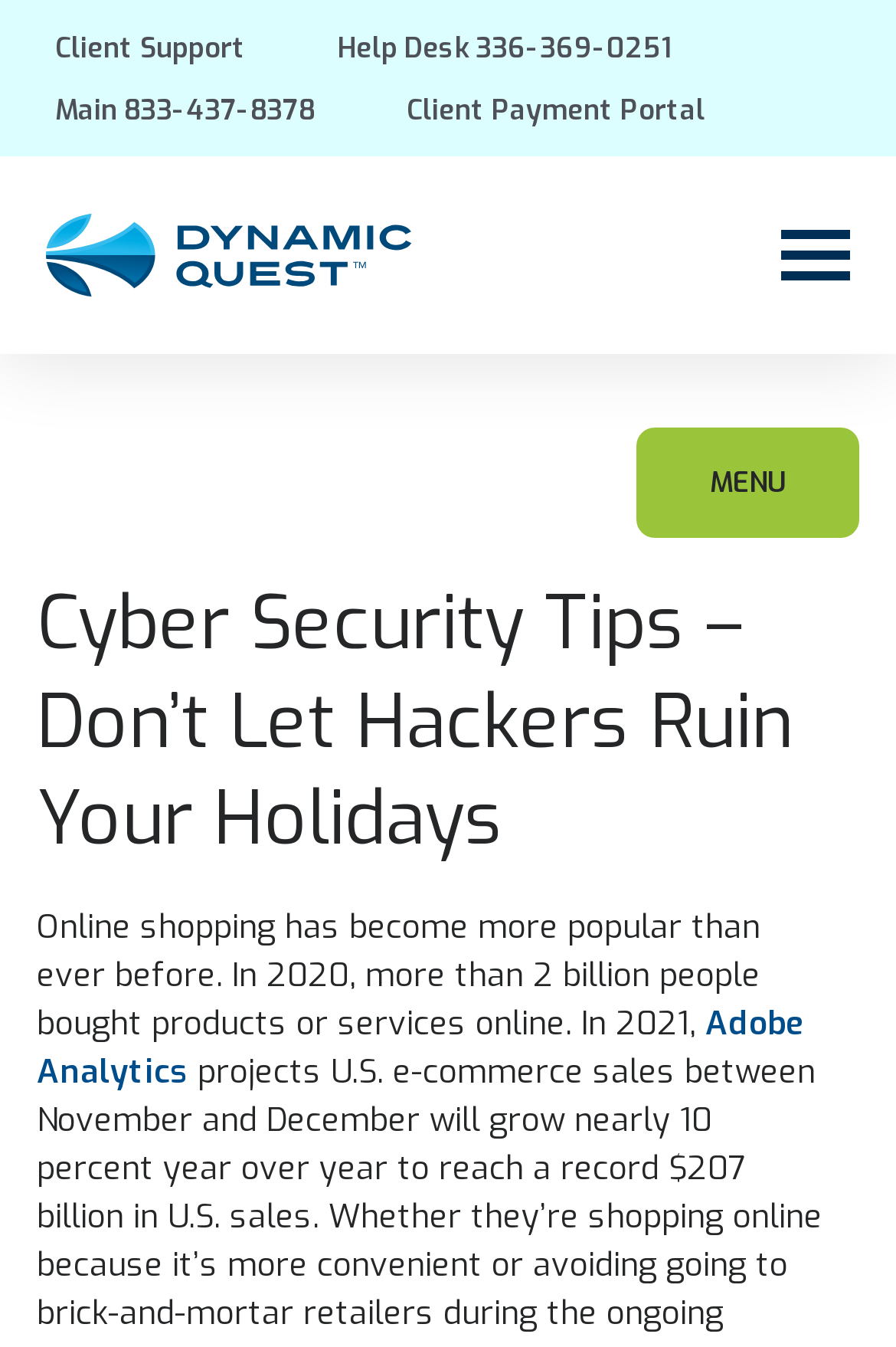Find the bounding box coordinates of the element you need to click on to perform this action: 'Click the Main Logo'. The coordinates should be represented by four float values between 0 and 1, in the format [left, top, right, bottom].

[0.051, 0.172, 0.462, 0.204]